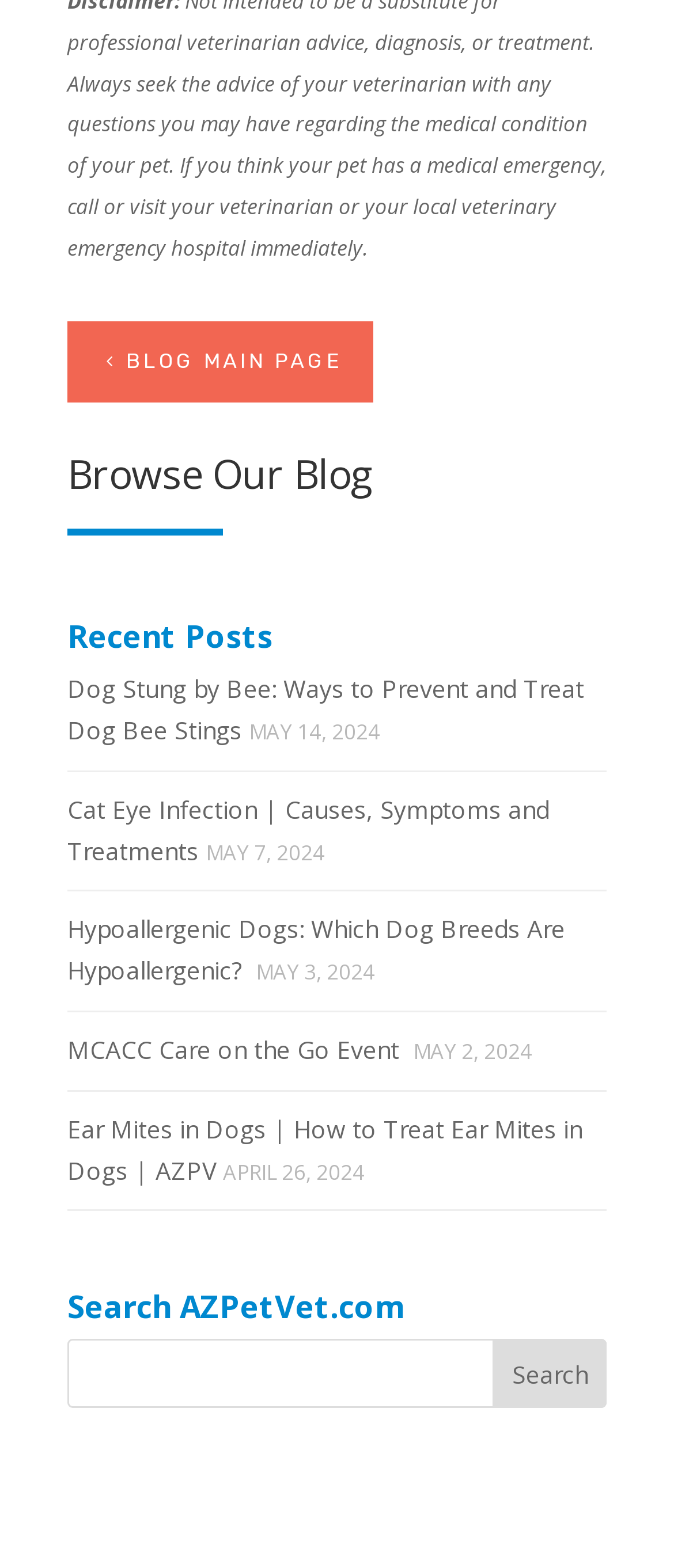Locate the bounding box coordinates of the region to be clicked to comply with the following instruction: "Read the article about dog bee stings". The coordinates must be four float numbers between 0 and 1, in the form [left, top, right, bottom].

[0.1, 0.429, 0.867, 0.476]